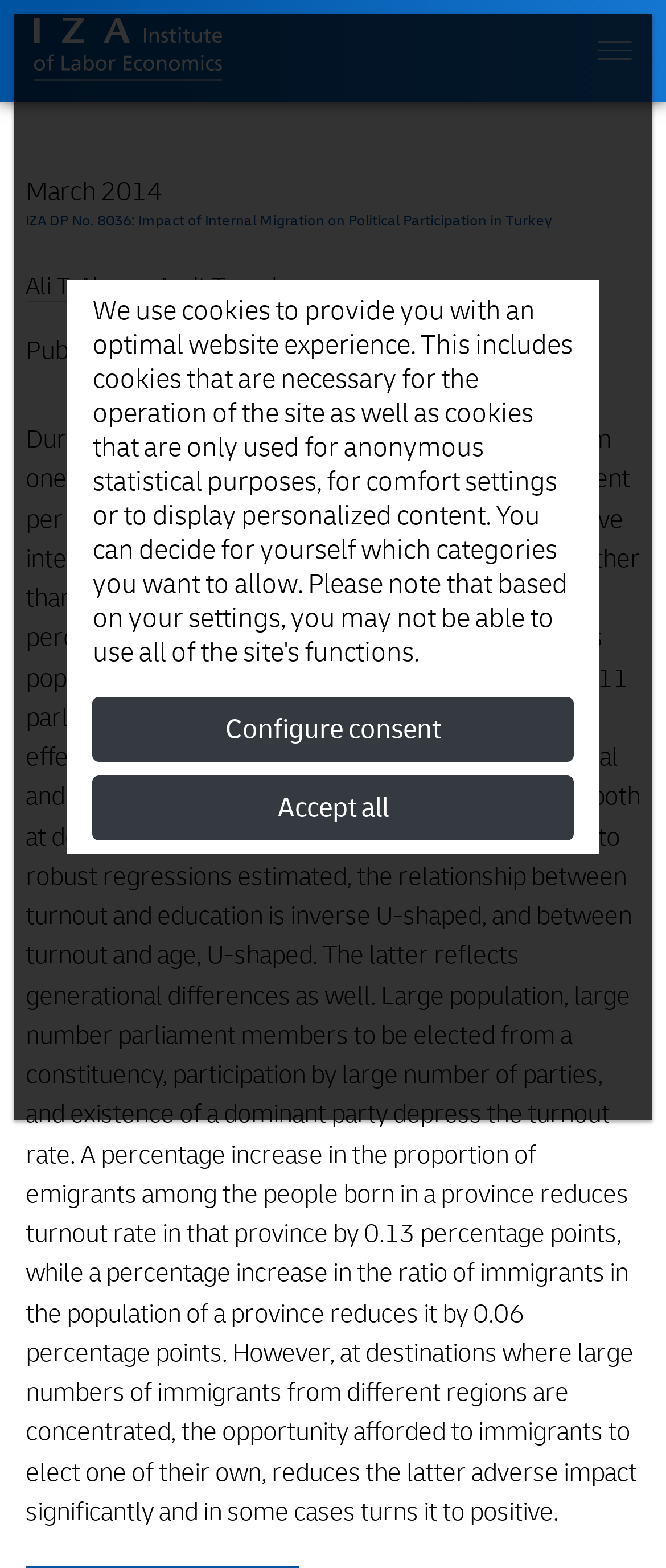What is the topic of this research?
Using the image as a reference, give an elaborate response to the question.

Based on the webpage content, specifically the heading 'IZA DP No. 8036: Impact of Internal Migration on Political Participation in Turkey' and the detailed text describing the research, it is clear that the topic of this research is the impact of internal migration on political participation in Turkey.